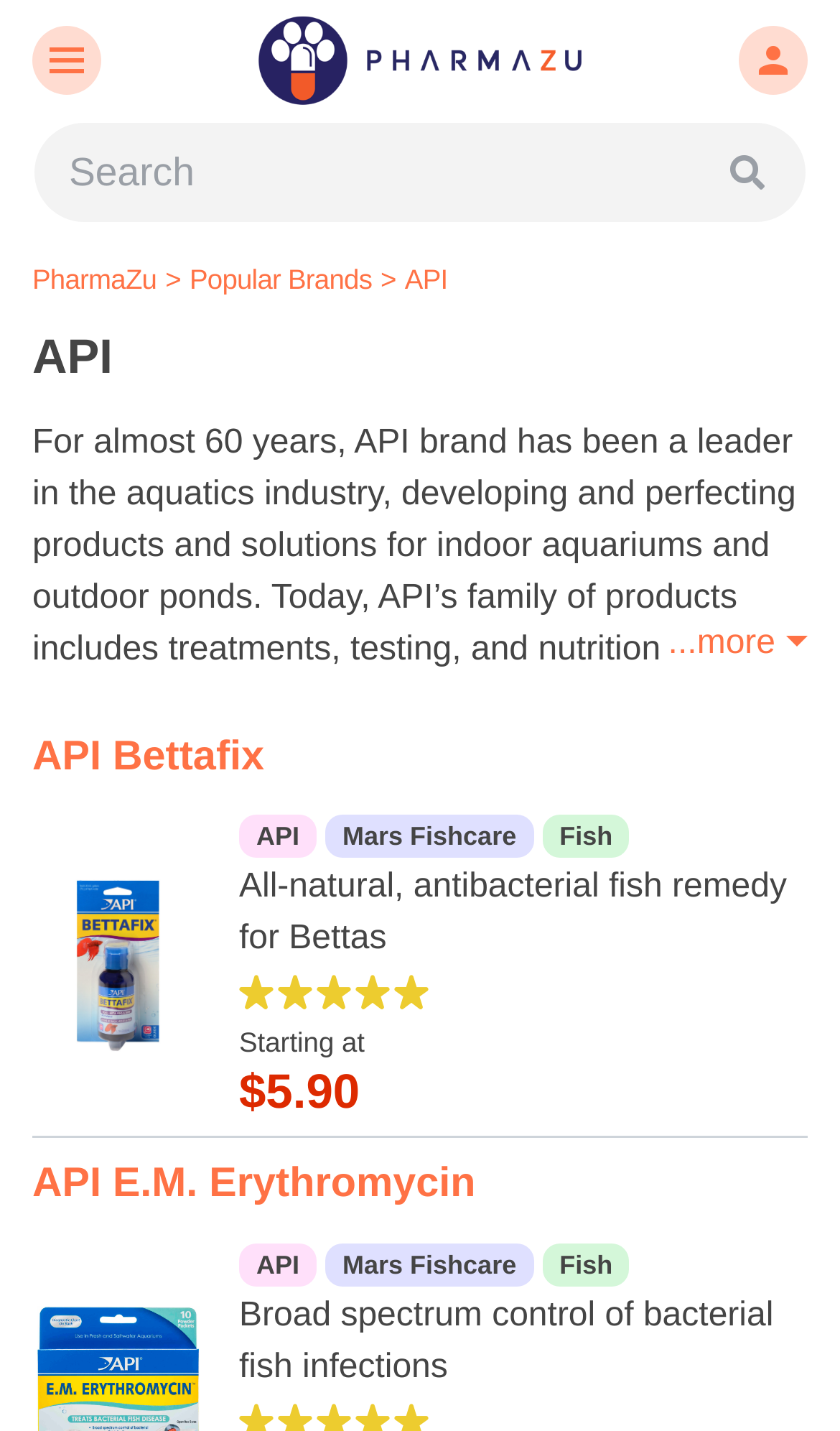Answer the question in one word or a short phrase:
What type of products does API brand offer?

Treatments, testing, and nutrition